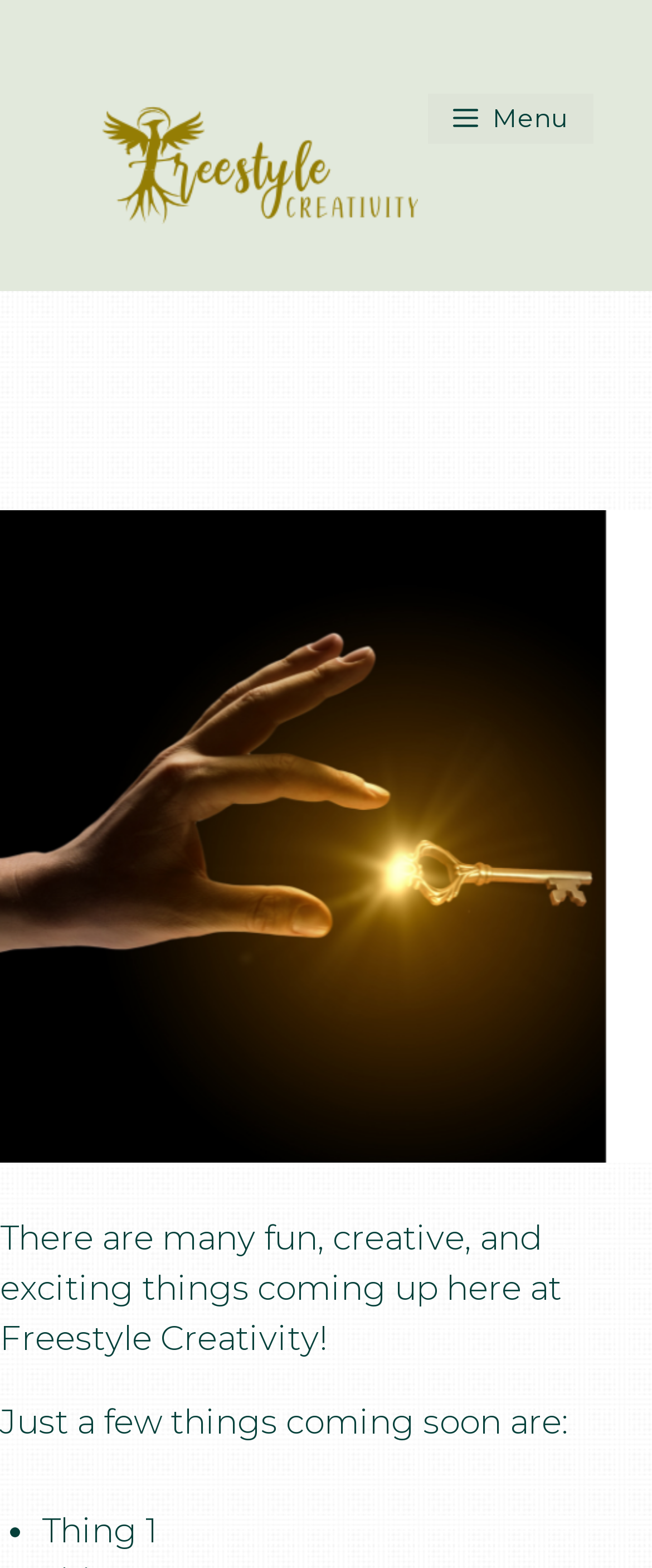For the following element description, predict the bounding box coordinates in the format (top-left x, top-left y, bottom-right x, bottom-right y). All values should be floating point numbers between 0 and 1. Description: alt="Freestyle Creativity"

[0.077, 0.062, 0.641, 0.083]